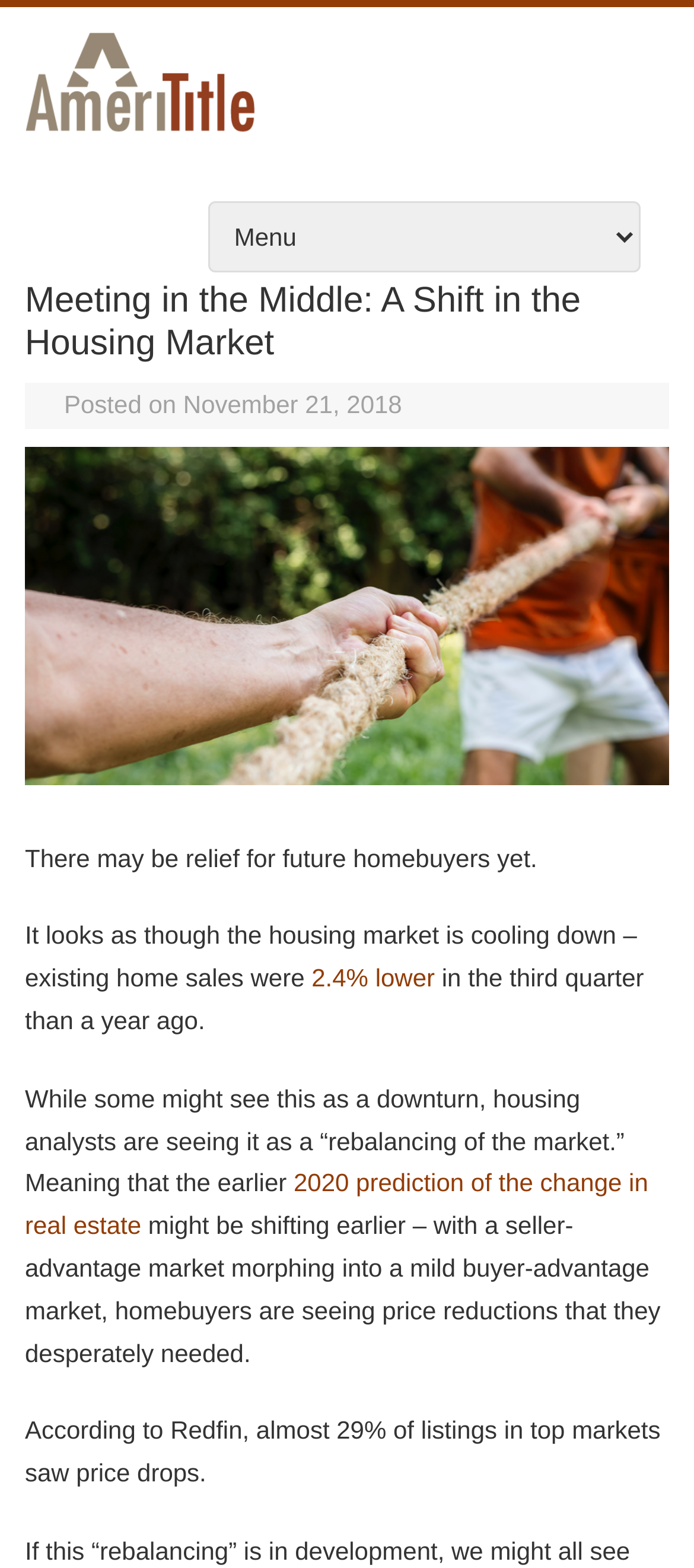Could you please study the image and provide a detailed answer to the question:
What is the company mentioned in the article?

I found this information by looking at the top of the webpage where the company logo and name 'AmeriTitle Inc.' are displayed.